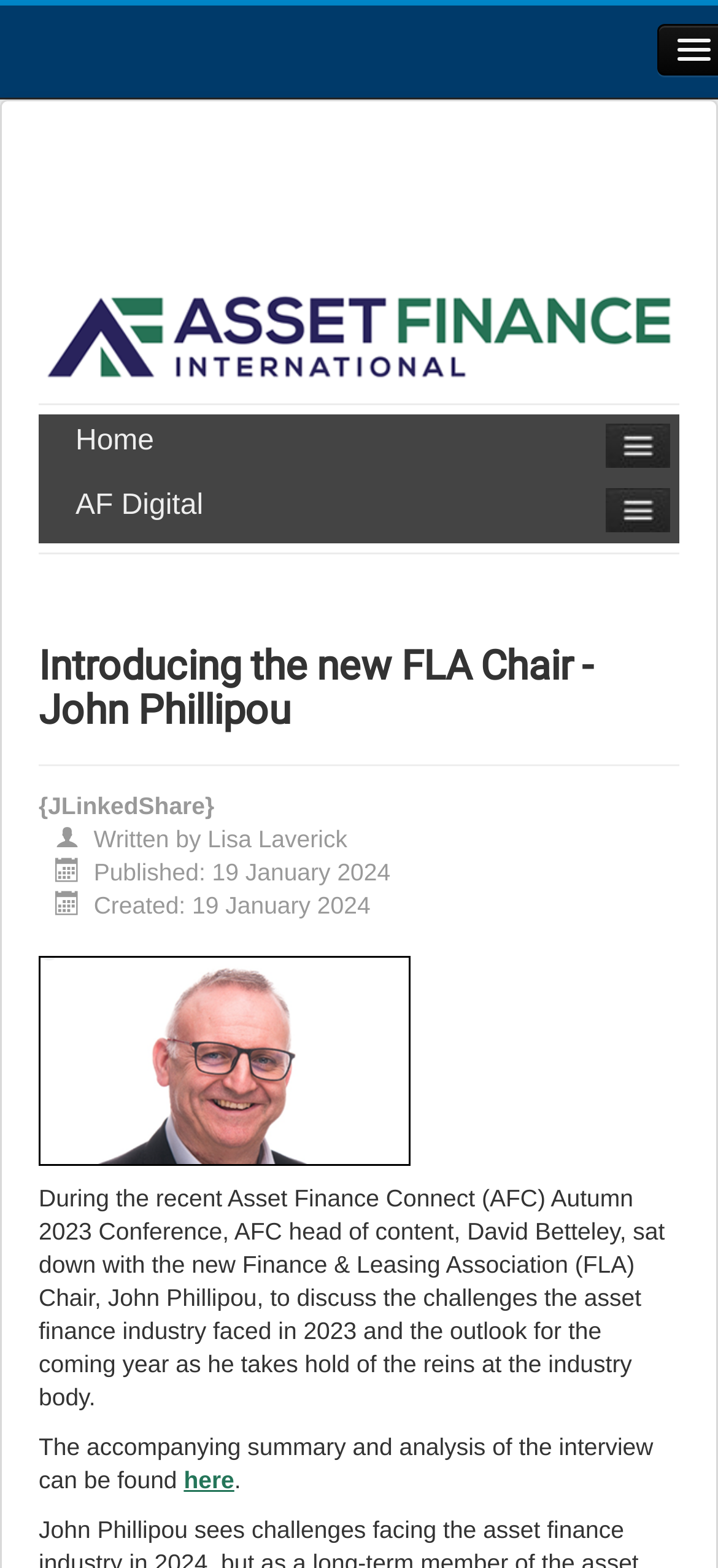When was the article published?
Based on the visual details in the image, please answer the question thoroughly.

The answer can be found in the article's metadata, where it is mentioned that 'Published: 19 January 2024'.